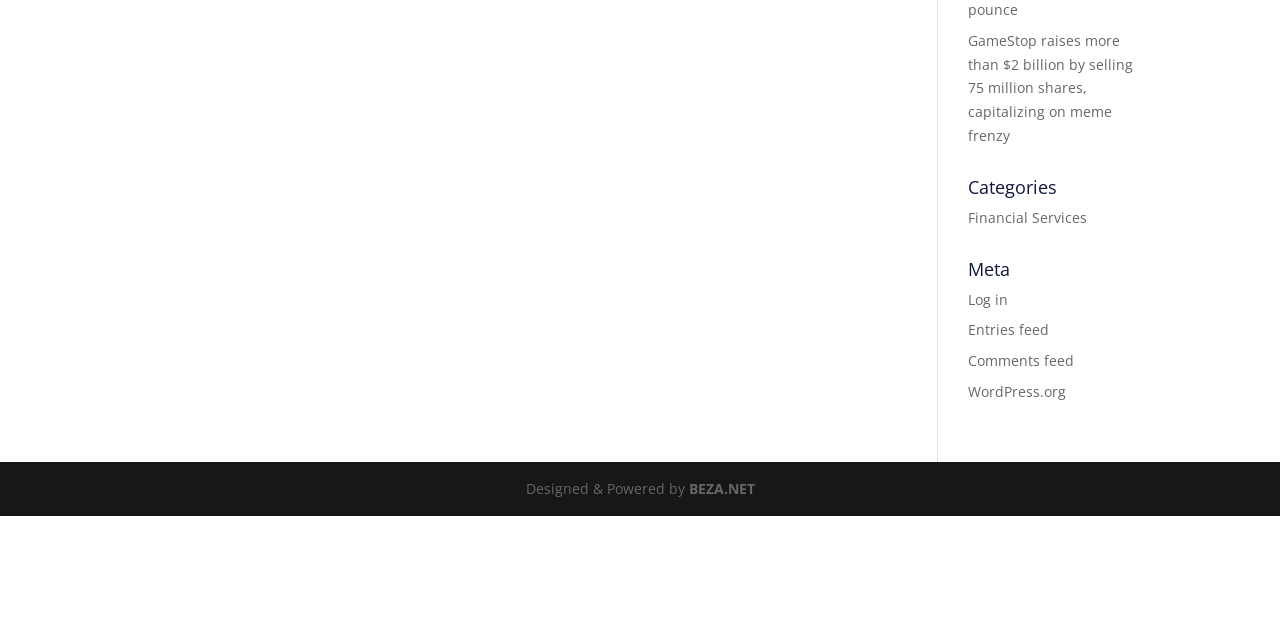Identify the bounding box for the UI element described as: "Financial Services". The coordinates should be four float numbers between 0 and 1, i.e., [left, top, right, bottom].

[0.756, 0.325, 0.849, 0.354]